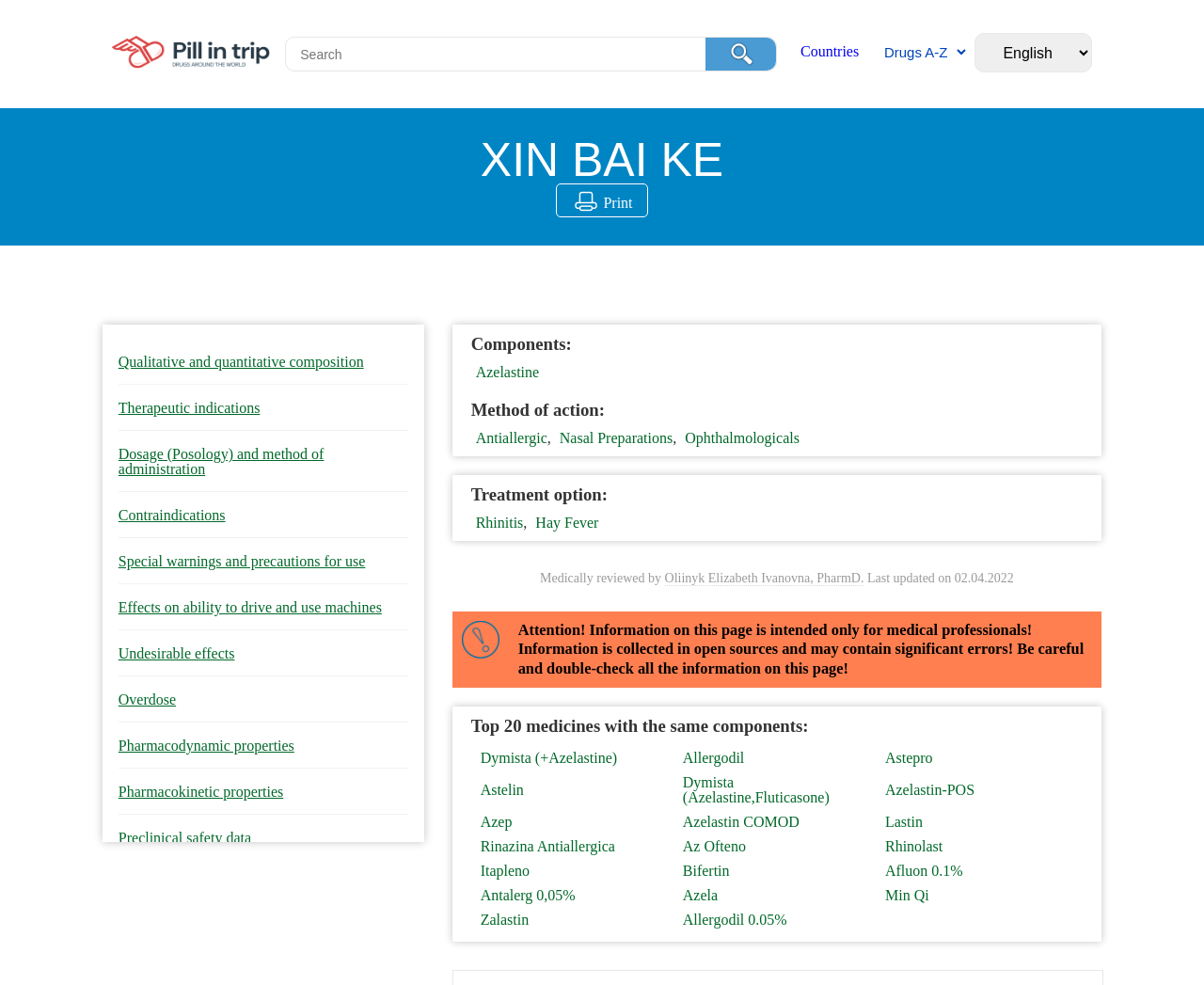How many components are listed?
Using the visual information, answer the question in a single word or phrase.

1